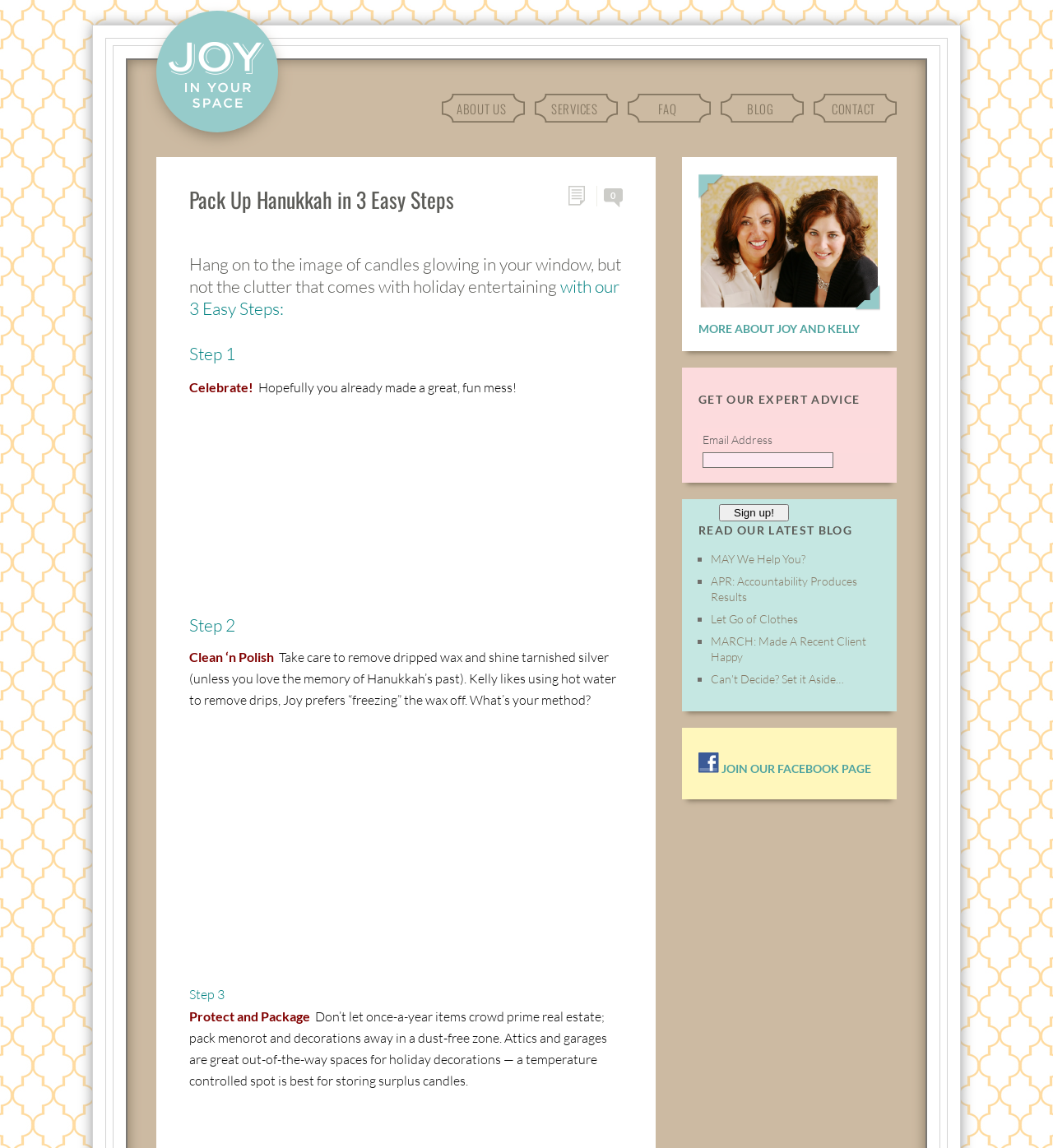Determine the bounding box for the HTML element described here: "Call Now". The coordinates should be given as [left, top, right, bottom] with each number being a float between 0 and 1.

None